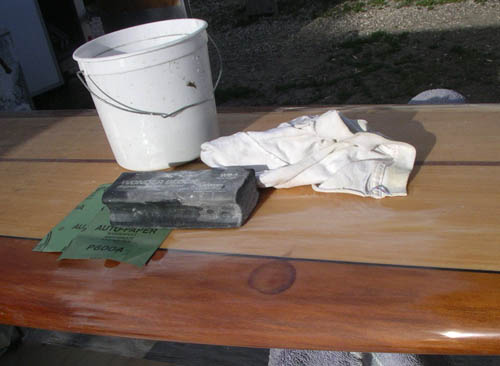What is the likely purpose of the white cloths?
Please answer using one word or phrase, based on the screenshot.

Cleaning or wiping